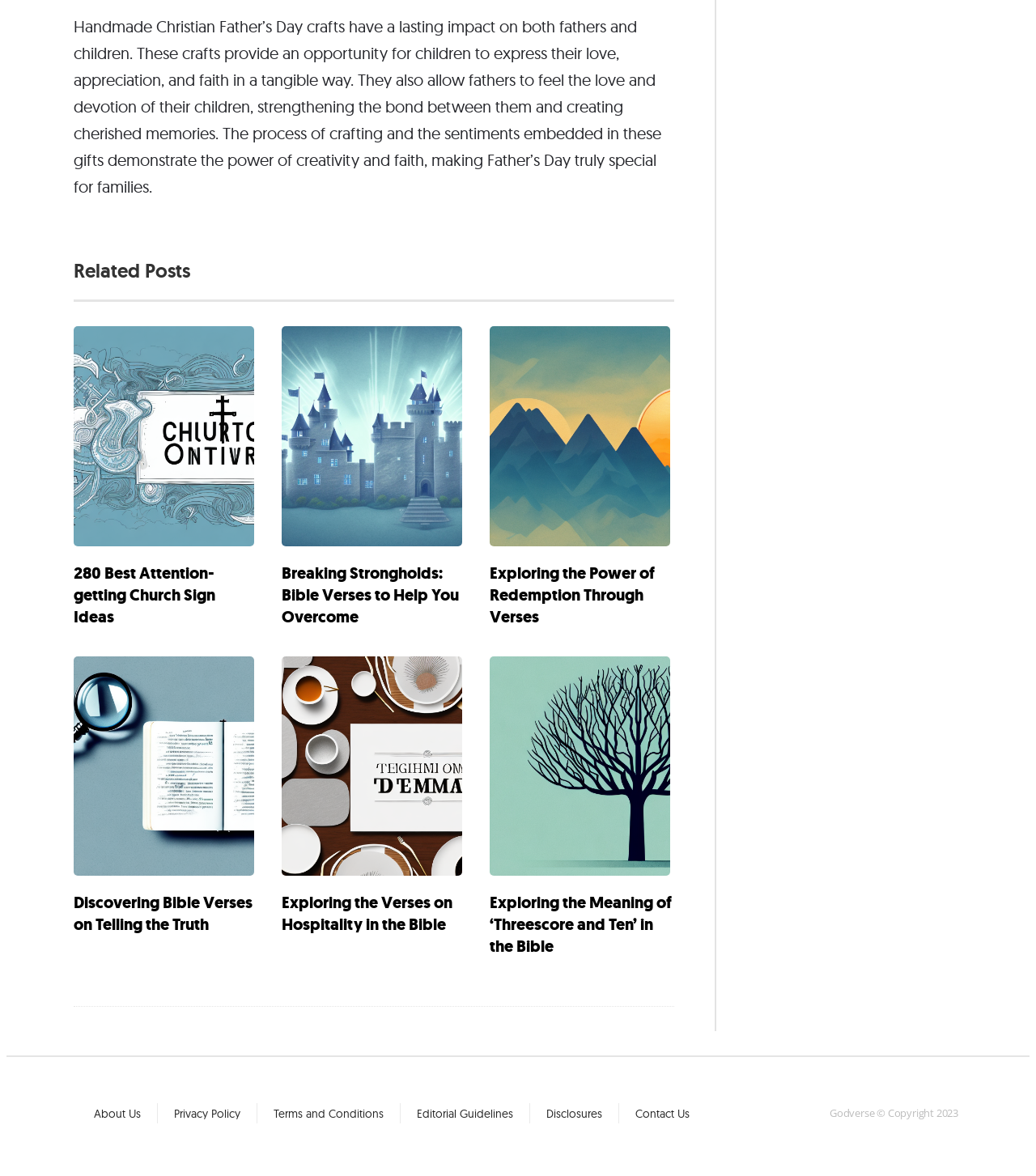What is the theme of the image with a castle and a beam of light? Examine the screenshot and reply using just one word or a brief phrase.

Breaking strongholds